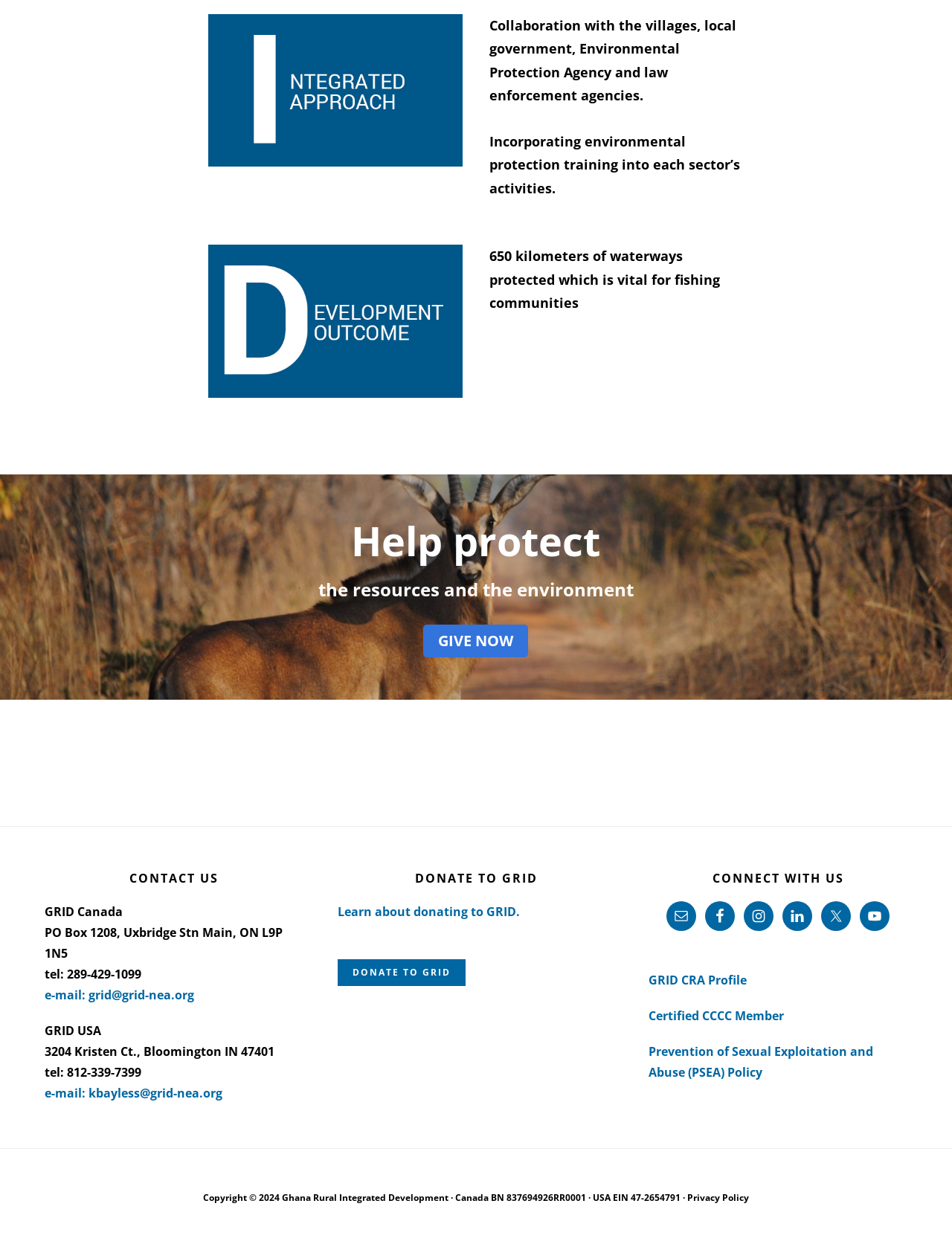Determine the bounding box coordinates of the clickable element to achieve the following action: 'Click on 'GIVE NOW''. Provide the coordinates as four float values between 0 and 1, formatted as [left, top, right, bottom].

[0.445, 0.501, 0.555, 0.527]